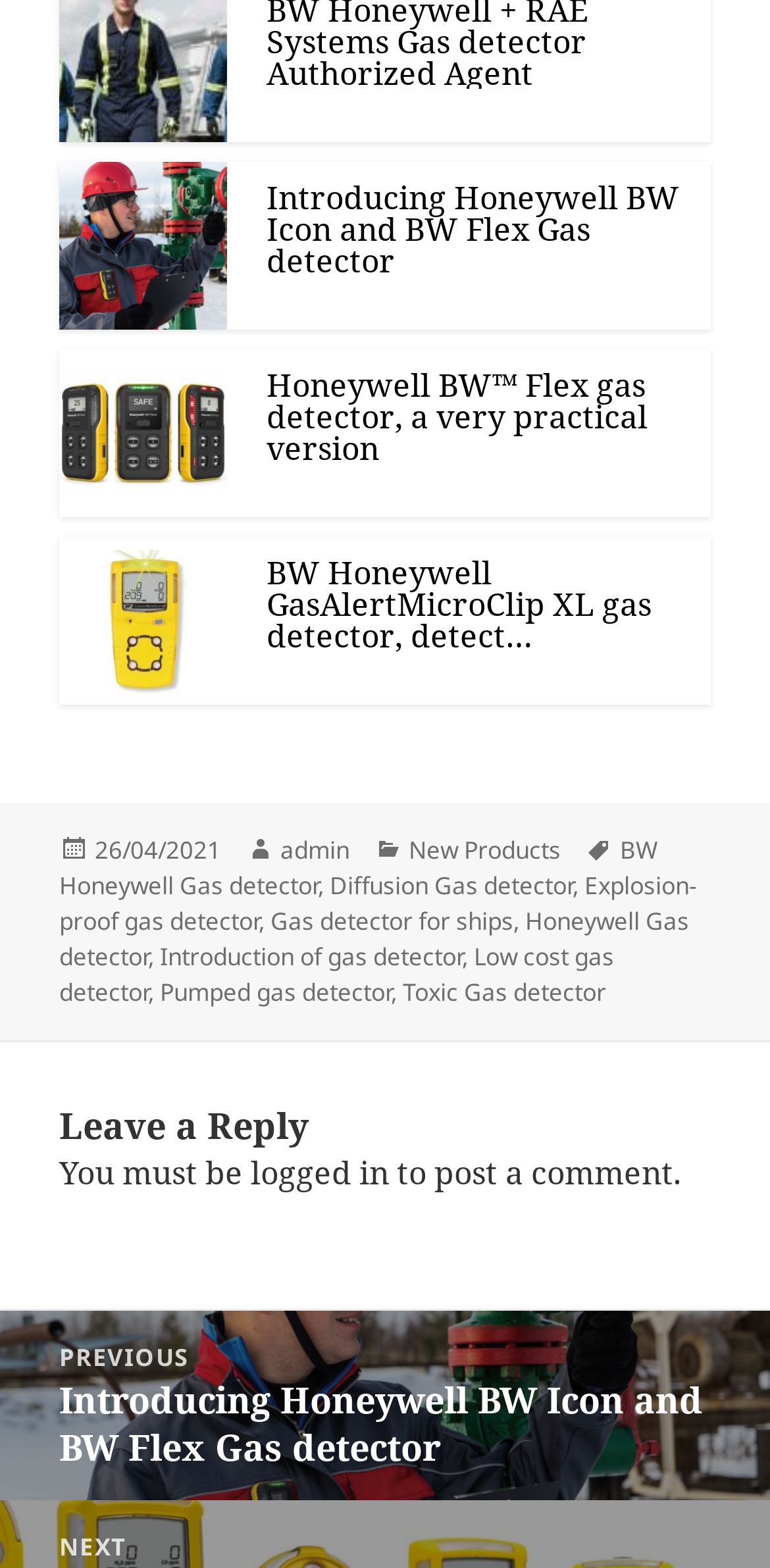Please provide a brief answer to the following inquiry using a single word or phrase:
How many links are there in the footer section?

7